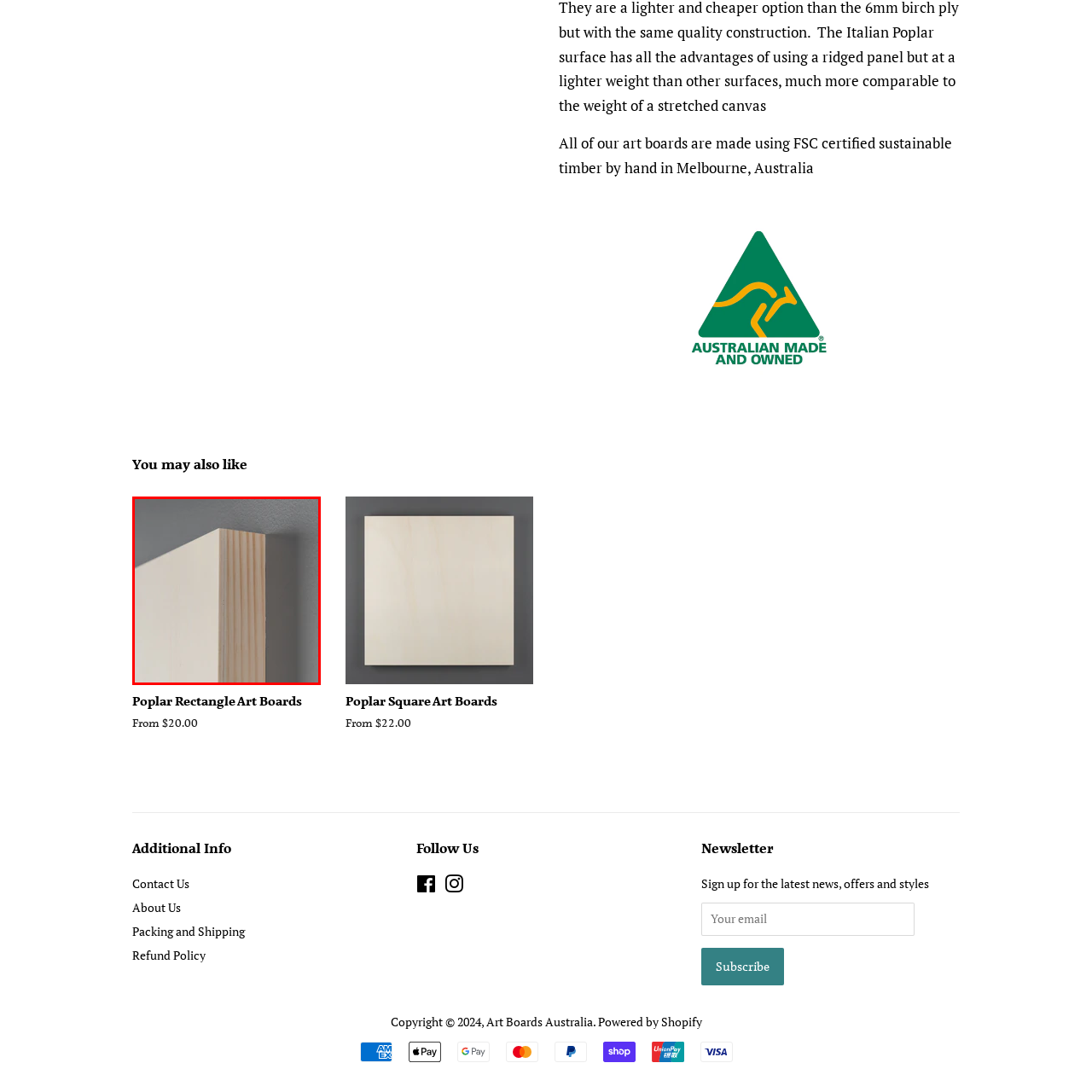Describe in detail the visual elements within the red-lined box.

This image showcases a close-up view of a poplar art board, highlighting its clean, unblemished edge and smooth surface. The board is crafted from FSC certified sustainable timber, emphasizing environmental responsibility. The light-colored wood with subtle grain patterns contrasts nicely against the muted gray wall behind it, adding a modern aesthetic. This art board is perfect for various creative applications, including painting and crafting, and is meticulously handmade in Melbourne, Australia, ensuring quality and craftsmanship.